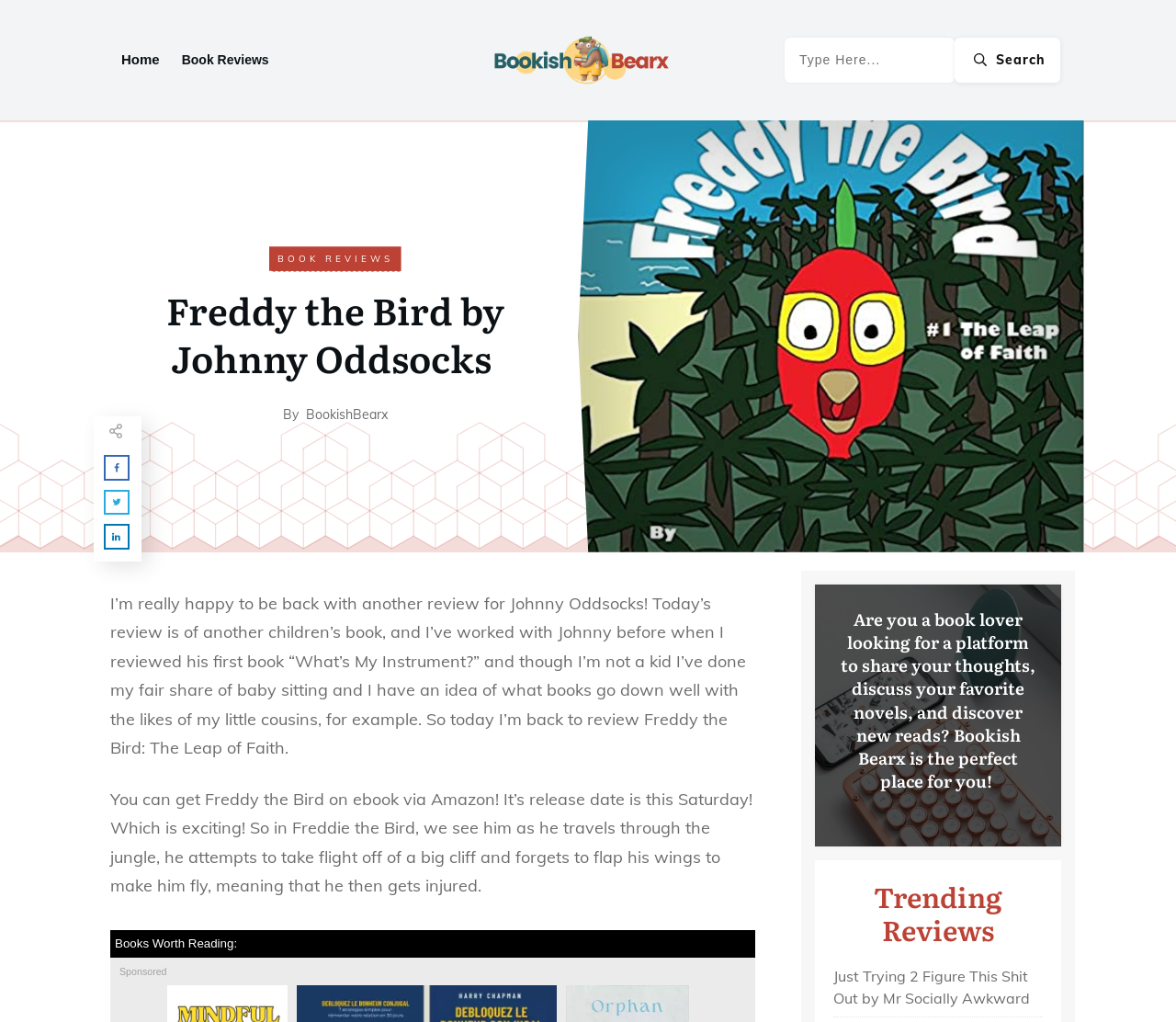Could you find the bounding box coordinates of the clickable area to complete this instruction: "Click on the 'Book Reviews' link"?

[0.154, 0.046, 0.229, 0.071]